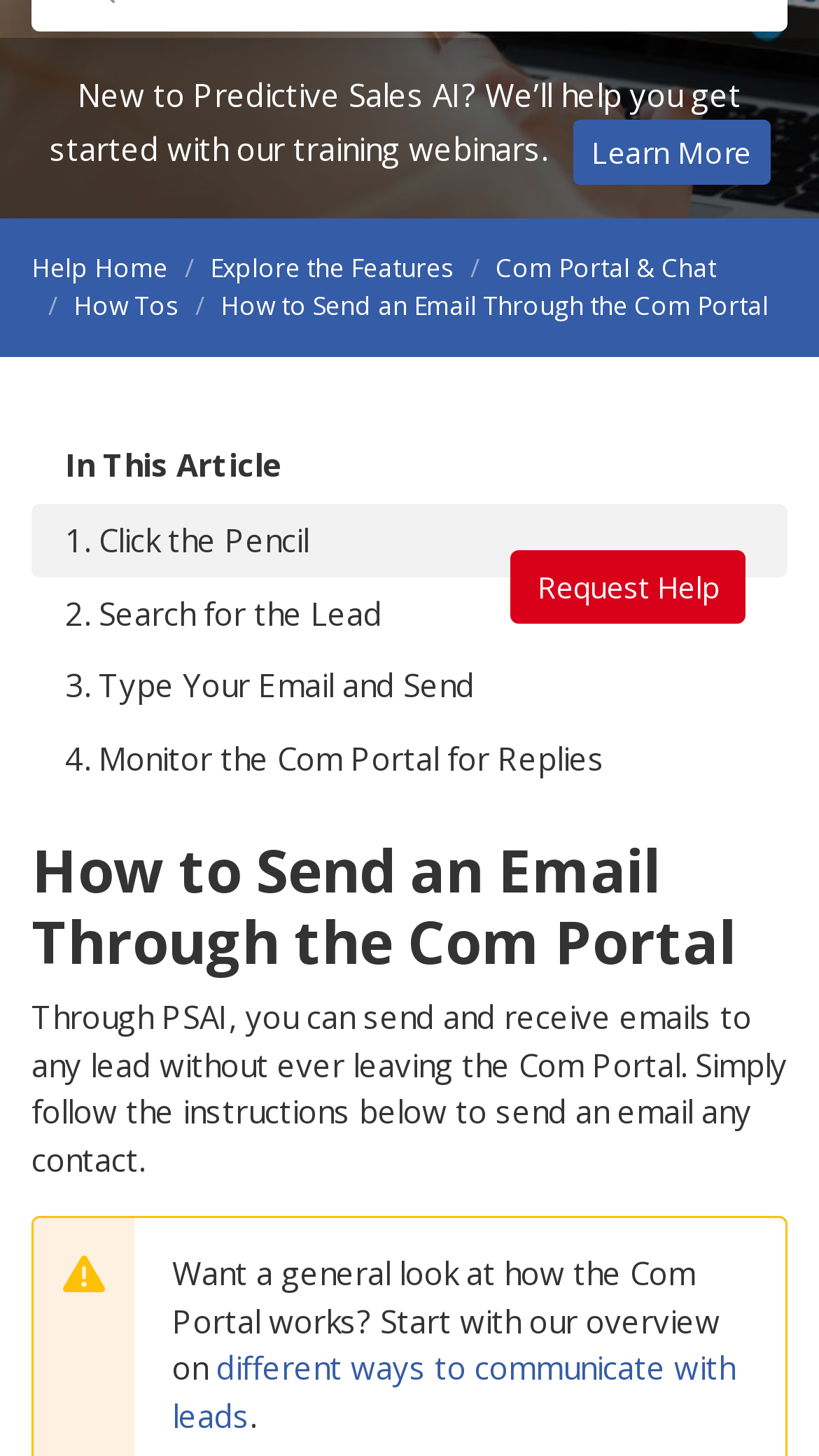Please specify the bounding box coordinates in the format (top-left x, top-left y, bottom-right x, bottom-right y), with values ranging from 0 to 1. Identify the bounding box for the UI component described as follows: Explore the Features

[0.256, 0.171, 0.554, 0.196]